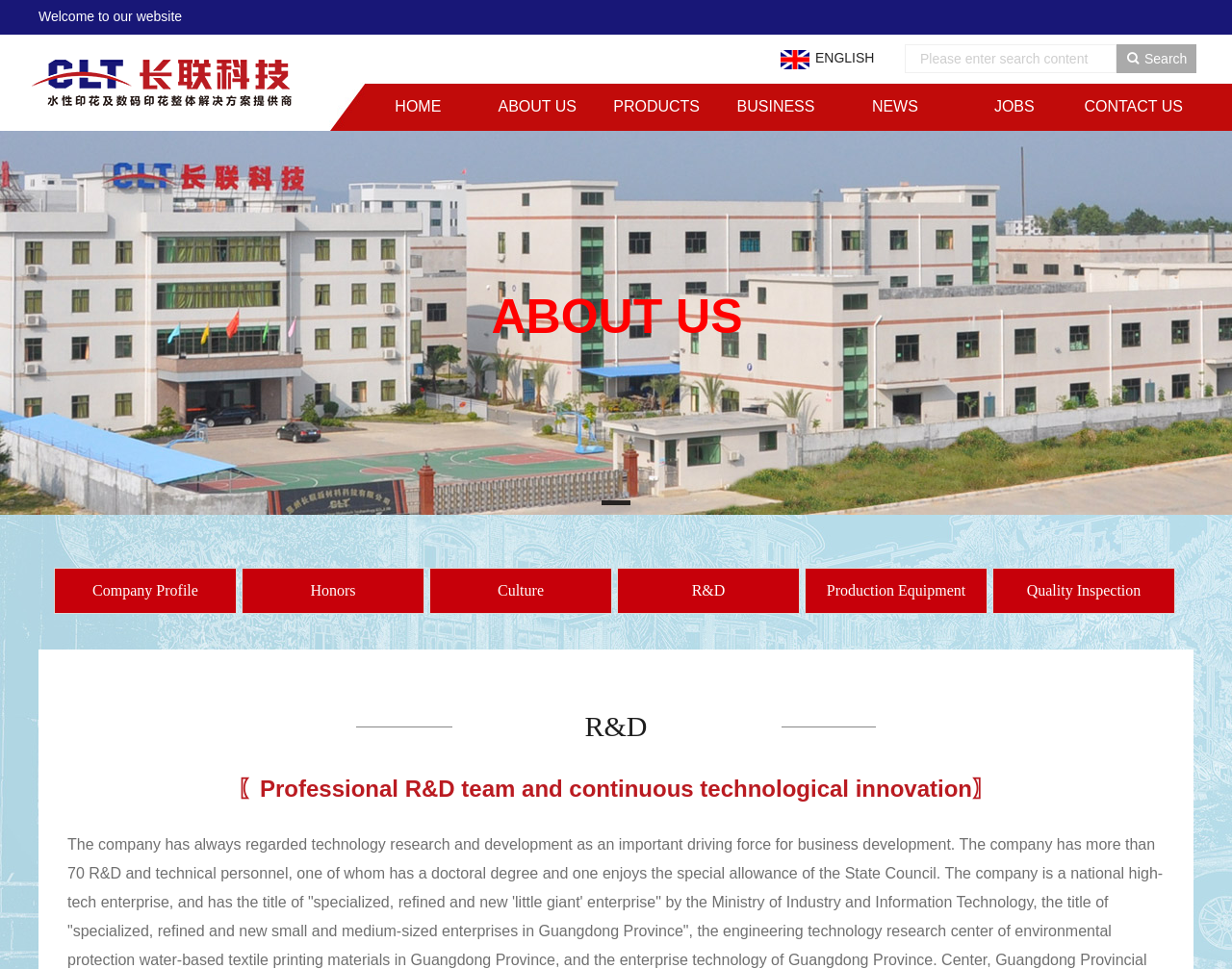Using a single word or phrase, answer the following question: 
How many subheadings are under 'ABOUT US'?

6